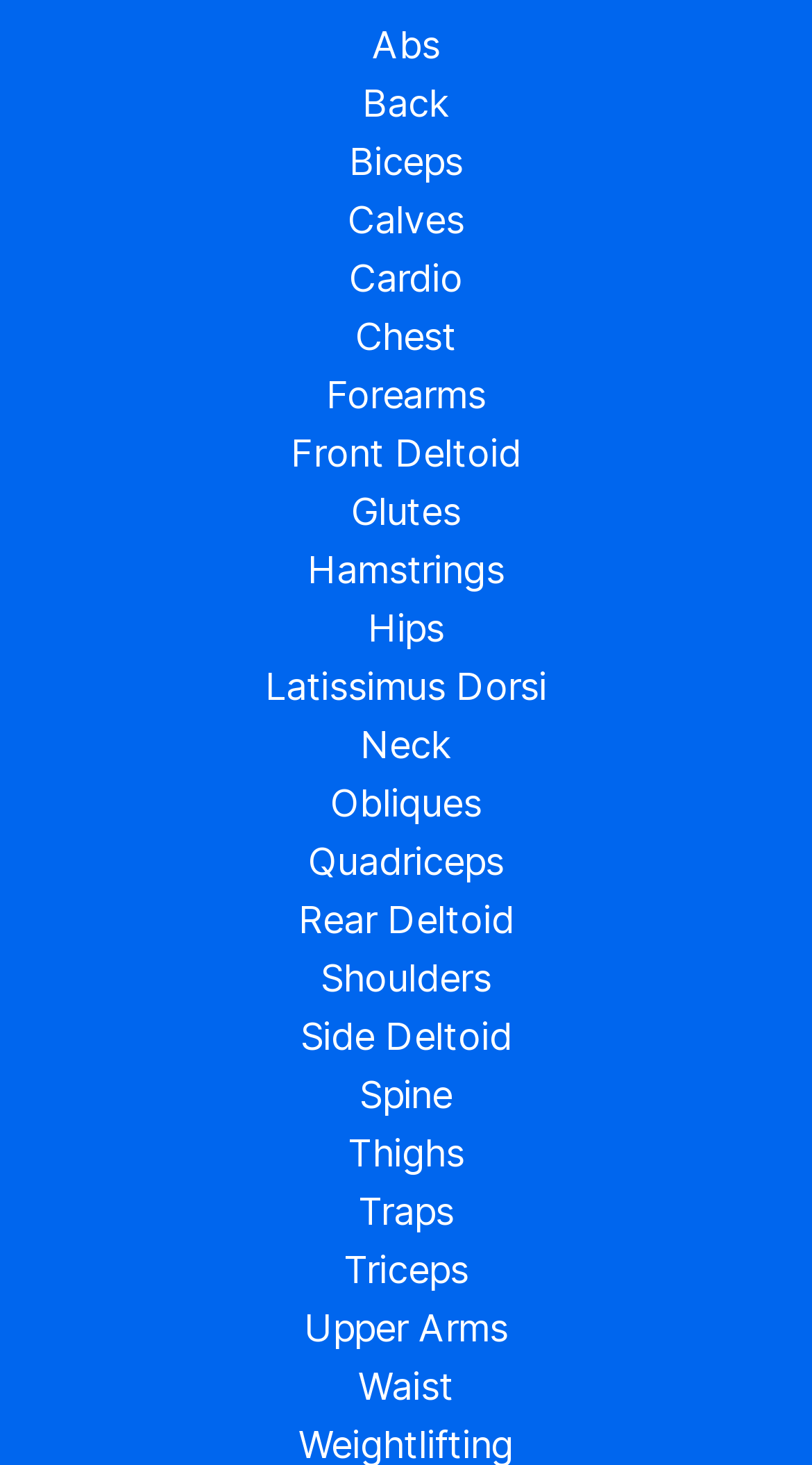What is the first muscle group listed?
Look at the image and construct a detailed response to the question.

I looked at the top of the webpage and found the first link, which is labeled 'Abs', indicating that it is the first muscle group listed.